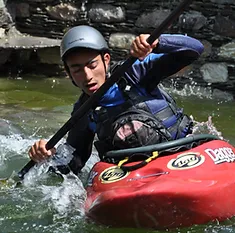Where is Laxman originally from?
Please provide a full and detailed response to the question.

According to the caption, Laxman is originally from a village located on the border of two Indian states, Himachal and Uttarakhand, which provides information about his geographical roots.